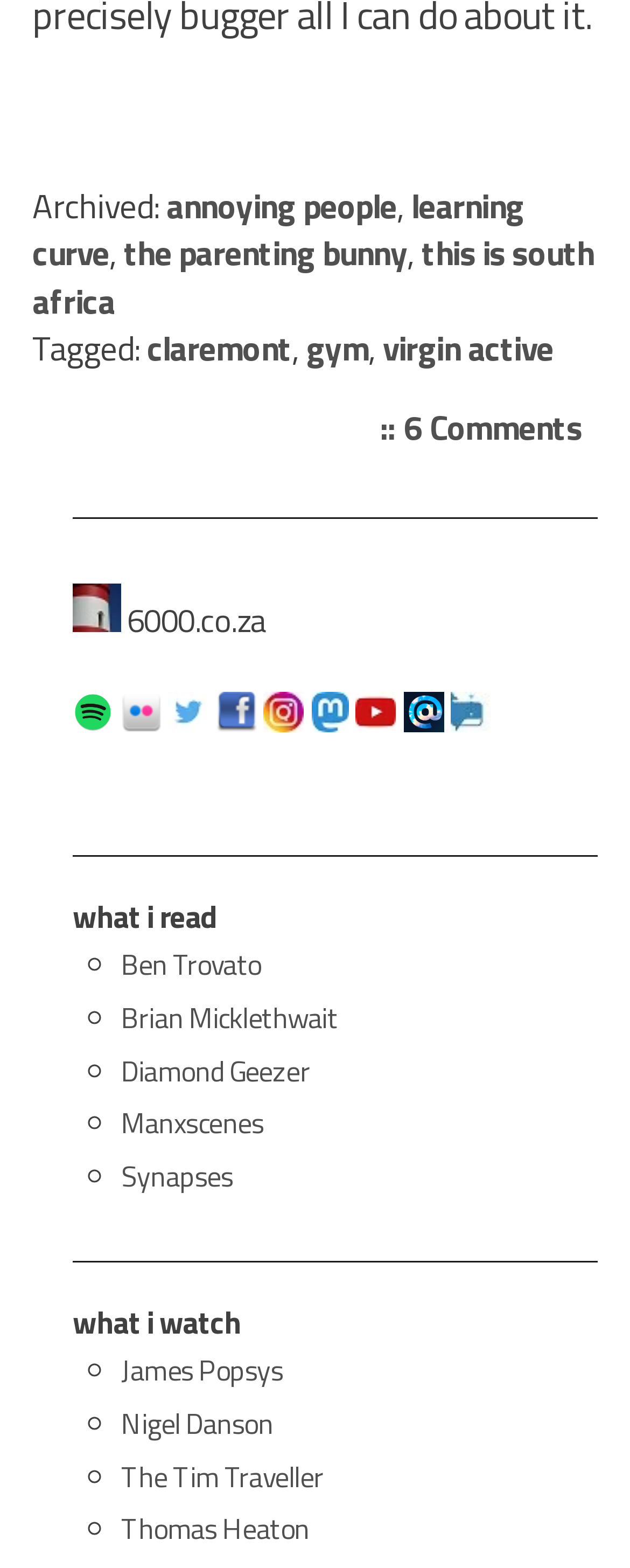Based on the description "this is south africa", find the bounding box of the specified UI element.

[0.051, 0.145, 0.942, 0.208]